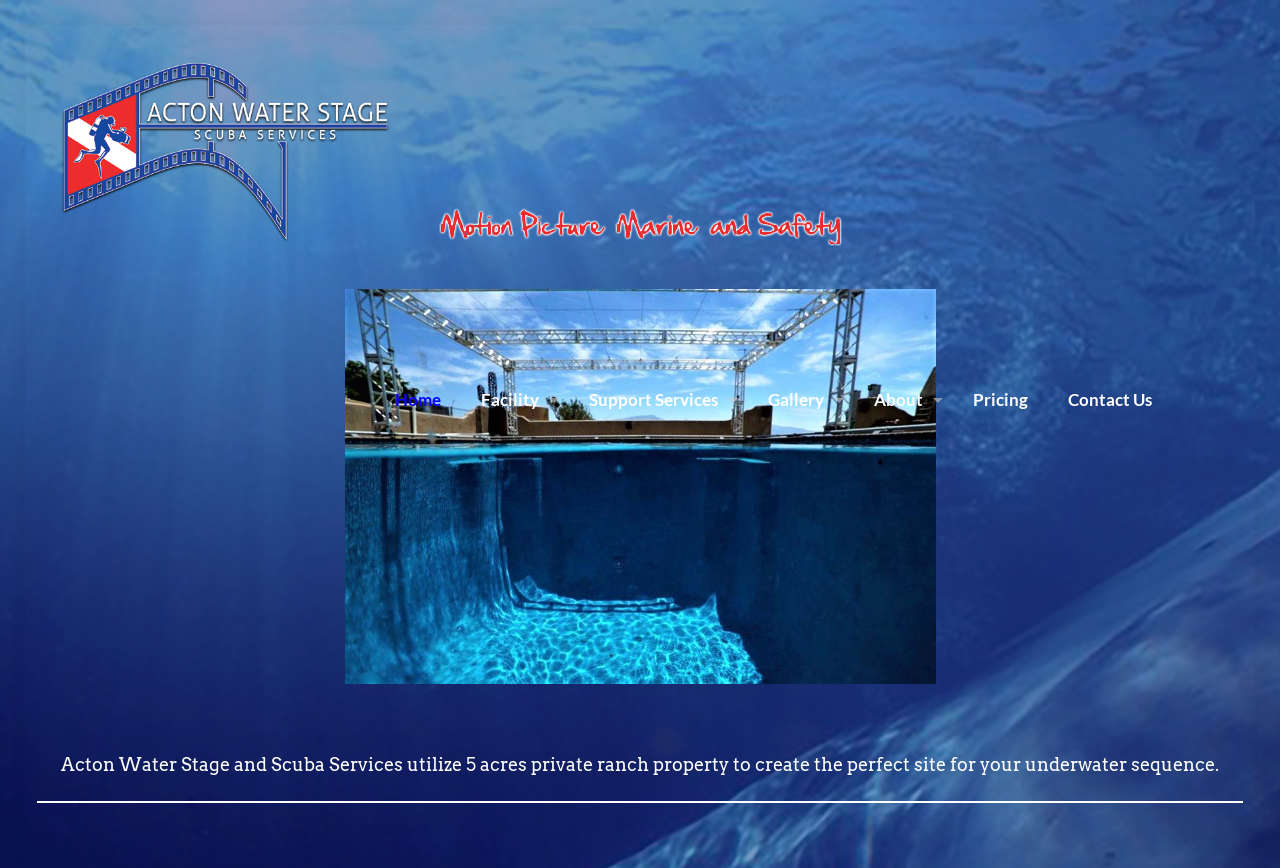Generate a detailed explanation of the webpage's features and information.

The webpage is about Acton Water Stage and Scuba Services. At the top left, there is a navigation menu with 7 links: "Home", "Facility", "Support Services", "Gallery", "About", "Pricing", and "Contact Us". Each link is positioned horizontally next to each other, taking up about half of the screen width. 

To the right of the navigation menu, there is a search icon, which is an image and a link. Below the navigation menu, there is a large image that takes up about a quarter of the screen, showing a scenic view of a ranch property. 

Further down, there is a heading that summarizes the services provided by Acton Water Stage and Scuba Services, stating that they utilize a 5-acre private ranch property to create a perfect site for underwater sequences. This heading is positioned near the bottom of the screen, spanning almost the entire screen width.